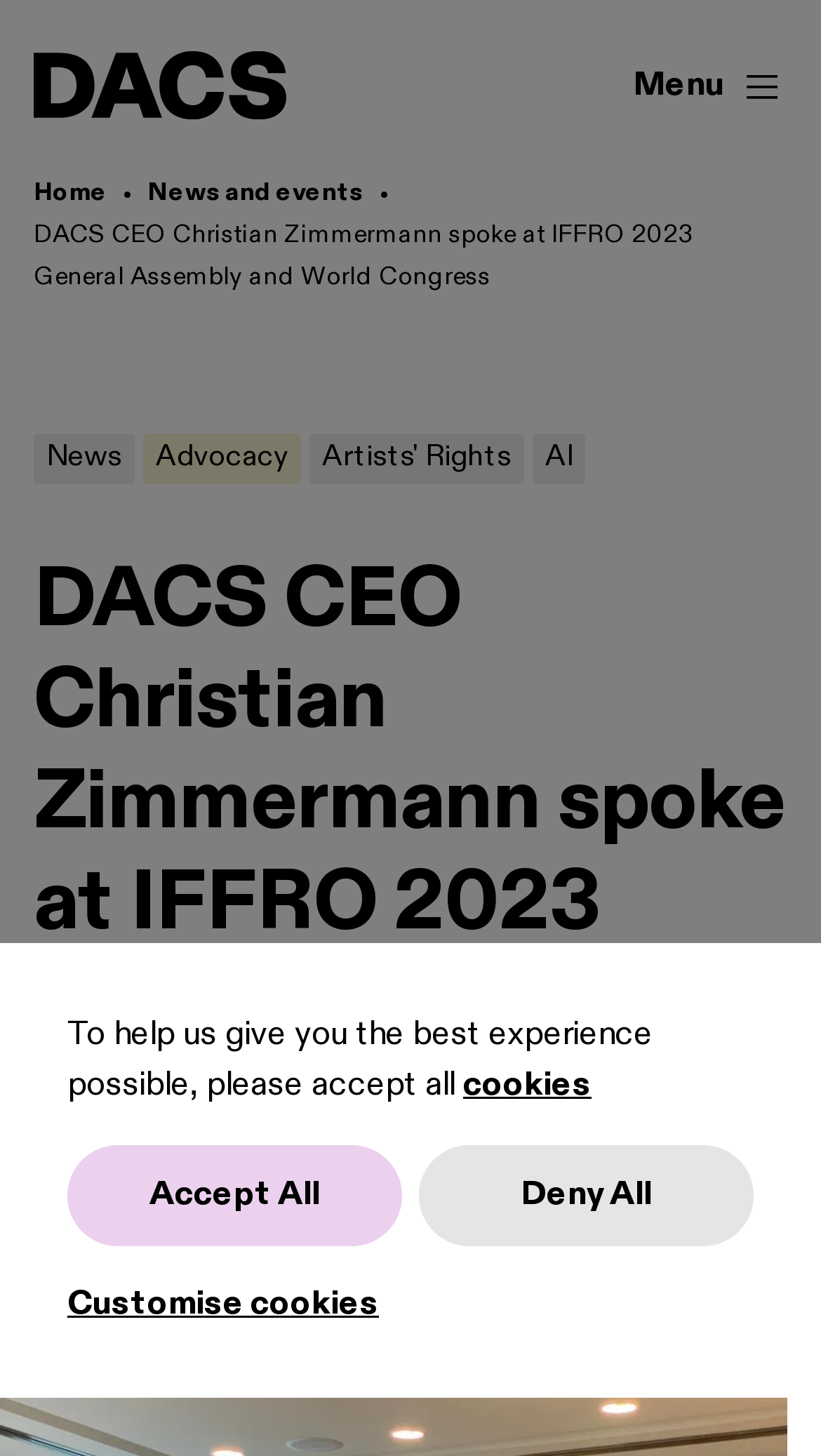Using the format (top-left x, top-left y, bottom-right x, bottom-right y), provide the bounding box coordinates for the described UI element. All values should be floating point numbers between 0 and 1: parent_node: Menu aria-label="Homepage"

[0.041, 0.035, 0.349, 0.082]